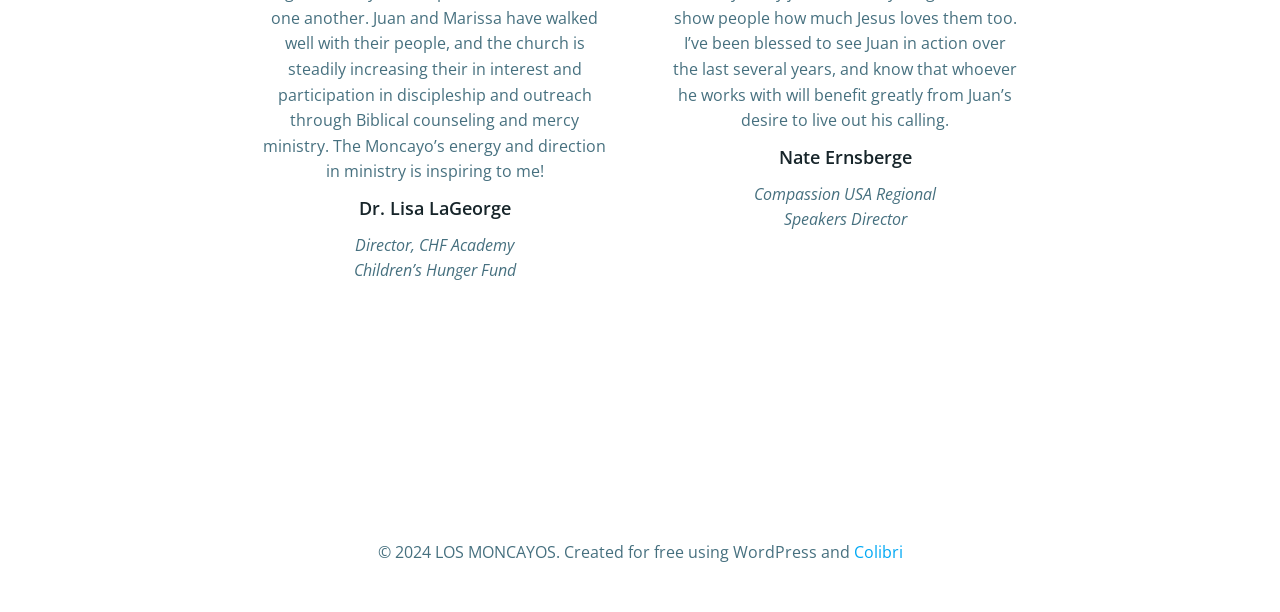Given the element description "Colibri", identify the bounding box of the corresponding UI element.

[0.667, 0.884, 0.705, 0.92]